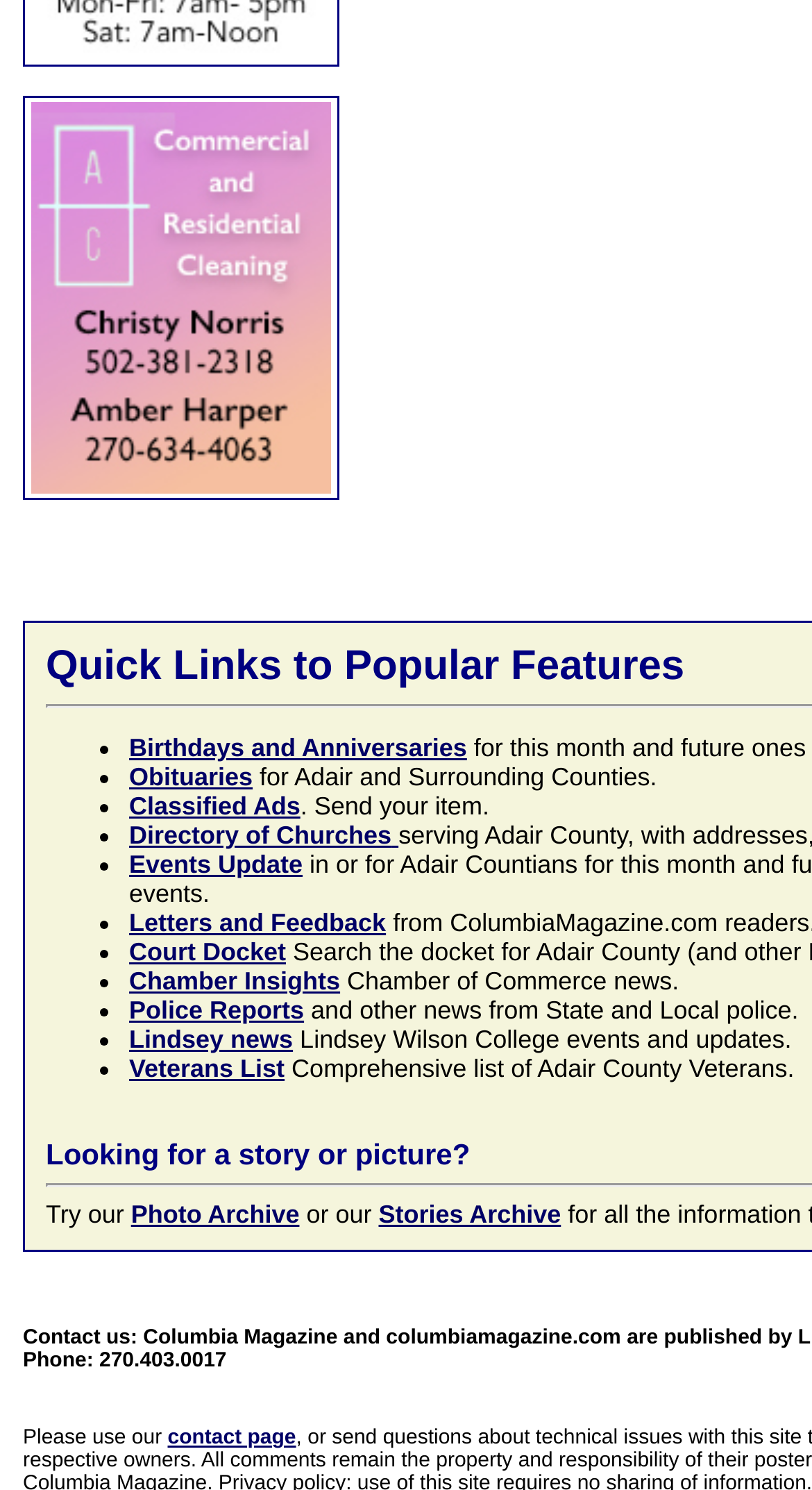Find the bounding box coordinates for the HTML element specified by: "Birthdays and Anniversaries".

[0.159, 0.492, 0.575, 0.512]